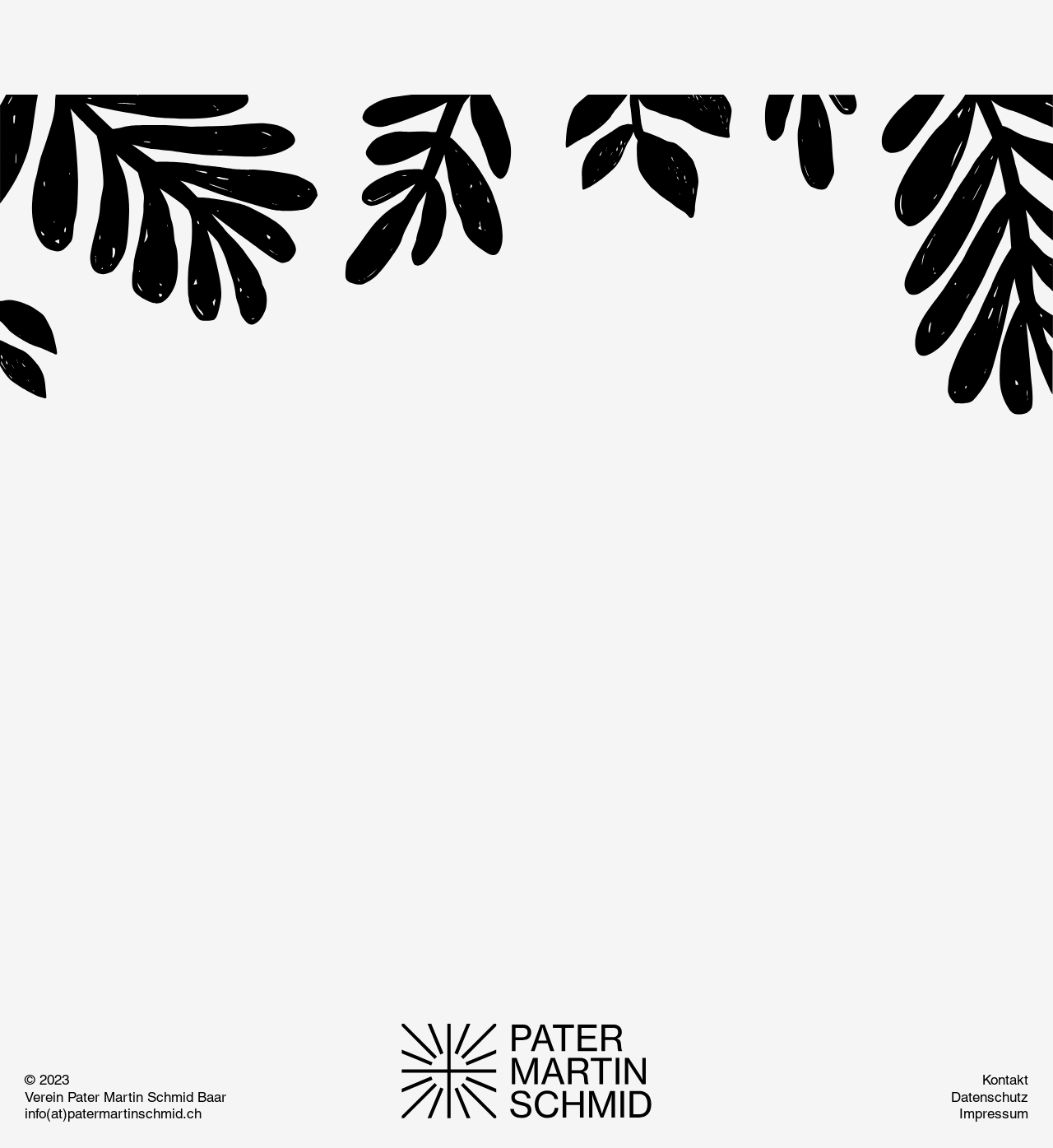What are the three links at the bottom right?
Please describe in detail the information shown in the image to answer the question.

The three links at the bottom right of the webpage are 'Kontakt', 'Datenschutz', and 'Impressum', which are likely links to the contact page, data protection page, and imprint page, respectively.